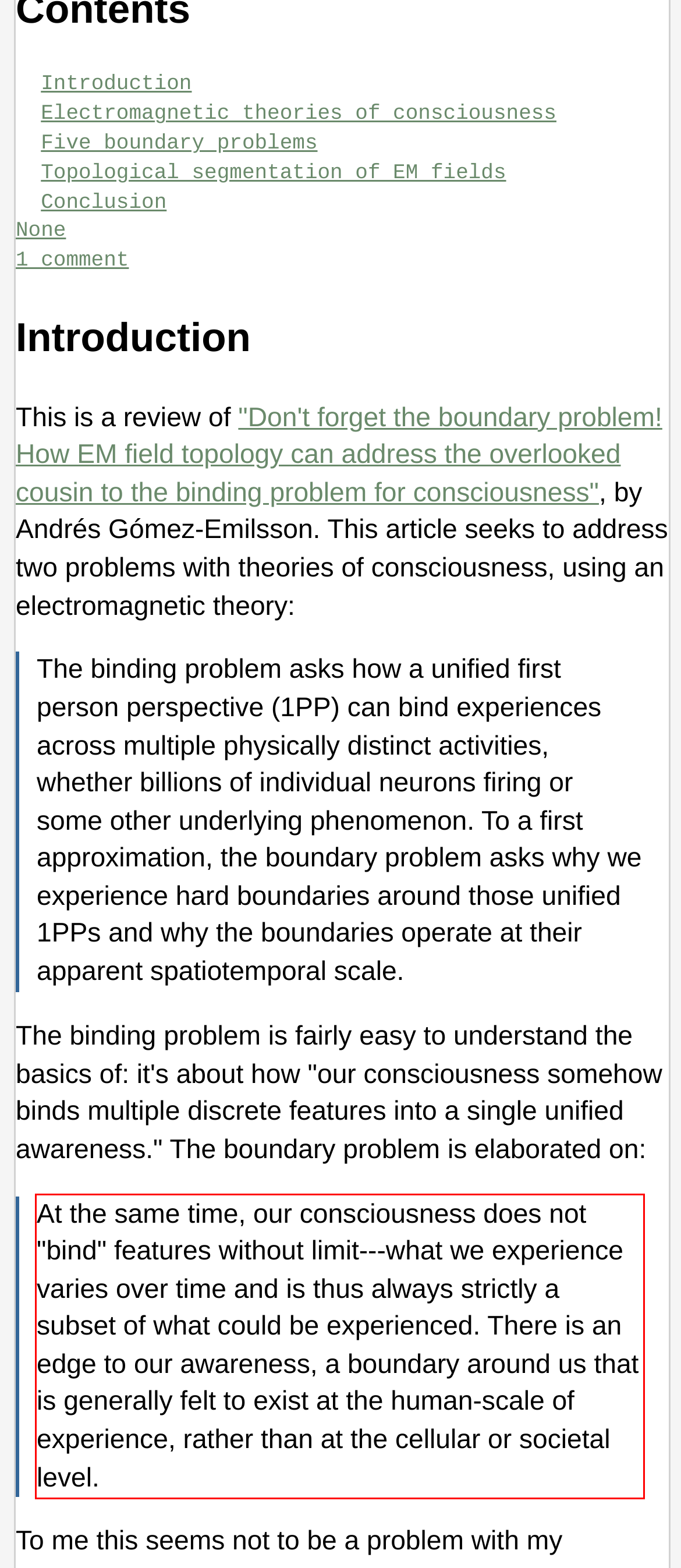Given a webpage screenshot with a red bounding box, perform OCR to read and deliver the text enclosed by the red bounding box.

At the same time, our consciousness does not "bind" features without limit---what we experience varies over time and is thus always strictly a subset of what could be experienced. There is an edge to our awareness, a boundary around us that is generally felt to exist at the human-scale of experience, rather than at the cellular or societal level.